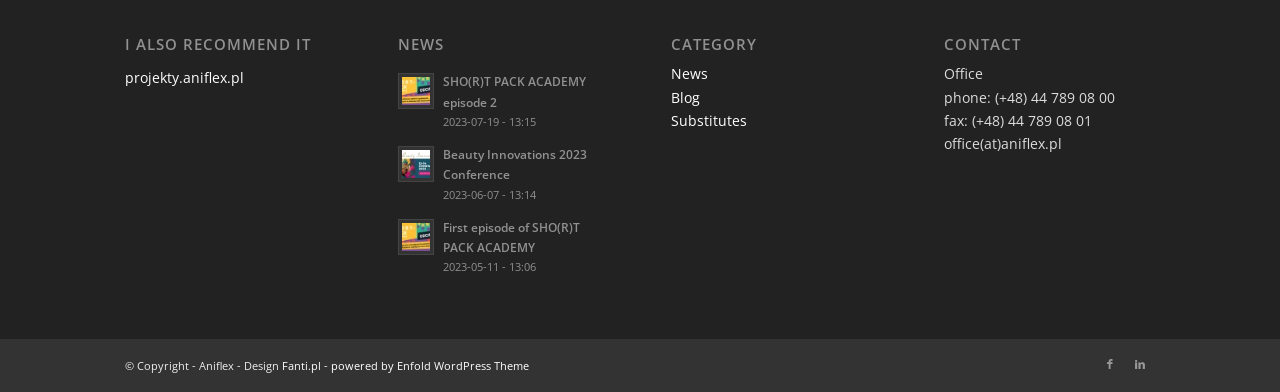Please examine the image and answer the question with a detailed explanation:
How many categories are there?

I counted the number of links under the 'CATEGORY' heading, and there are three links: 'News', 'Blog', and 'Substitutes'.